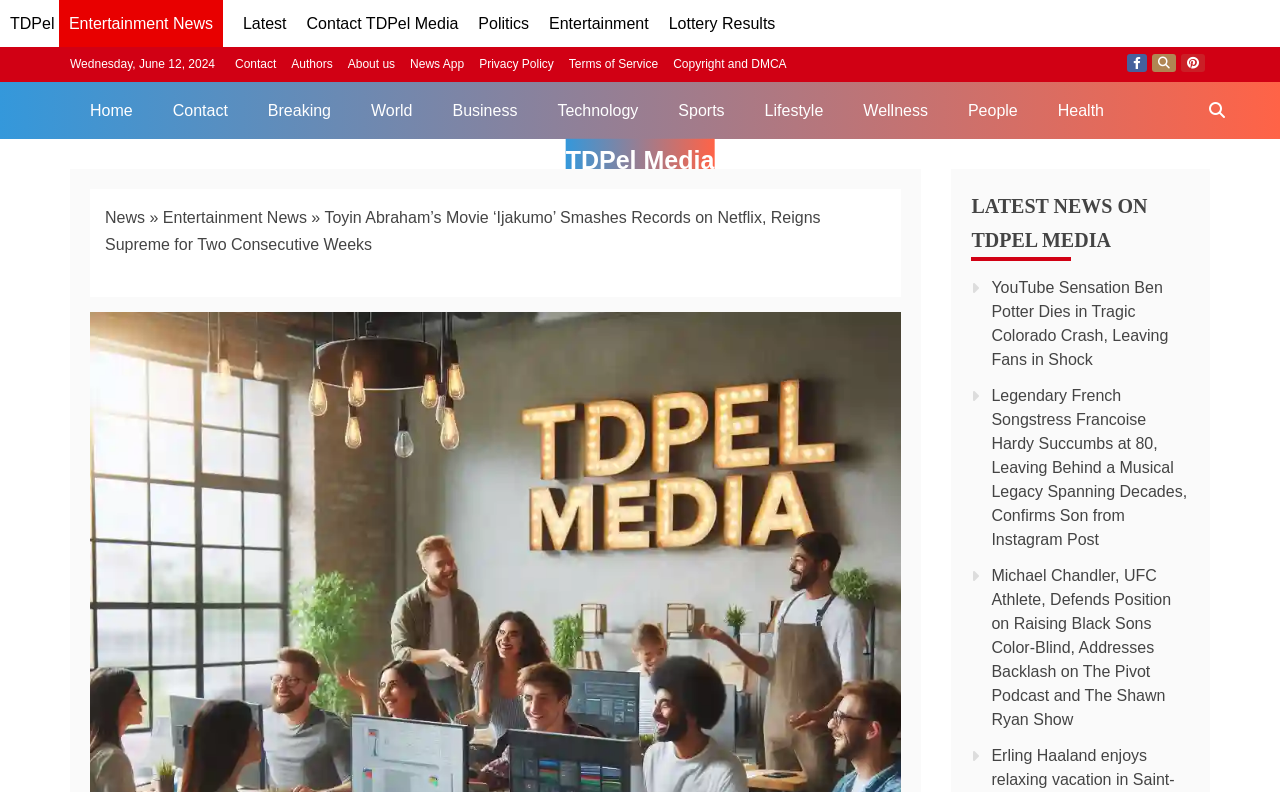Bounding box coordinates are specified in the format (top-left x, top-left y, bottom-right x, bottom-right y). All values are floating point numbers bounded between 0 and 1. Please provide the bounding box coordinate of the region this sentence describes: Contact TDPel Media

[0.24, 0.019, 0.358, 0.04]